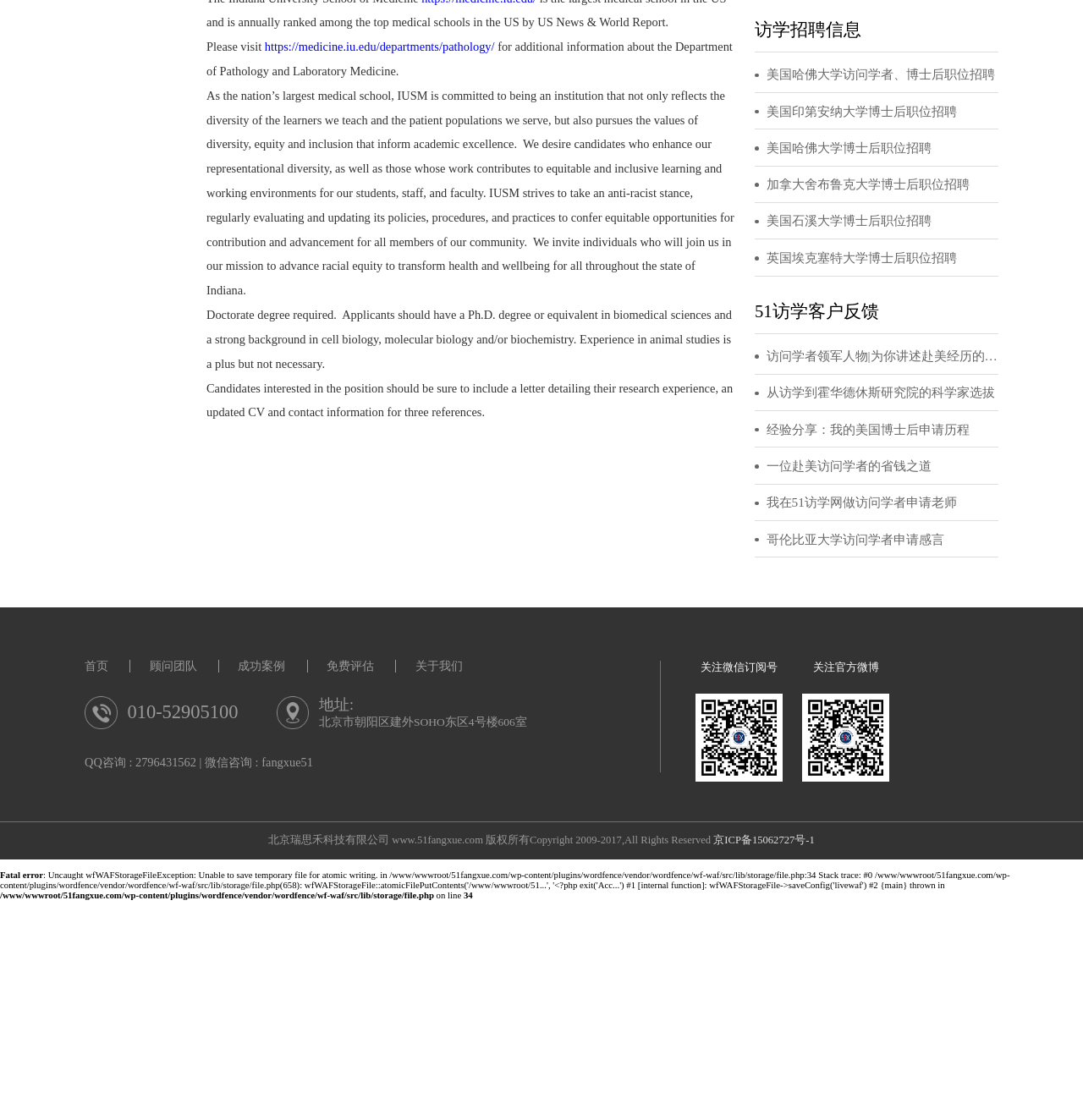What is the contact information for the school?
Make sure to answer the question with a detailed and comprehensive explanation.

The contact information for the school is mentioned at the bottom of the webpage, which includes a phone number '010-52905100' and an address '北京市朝阳区建外SOHO东区4号楼606室'.